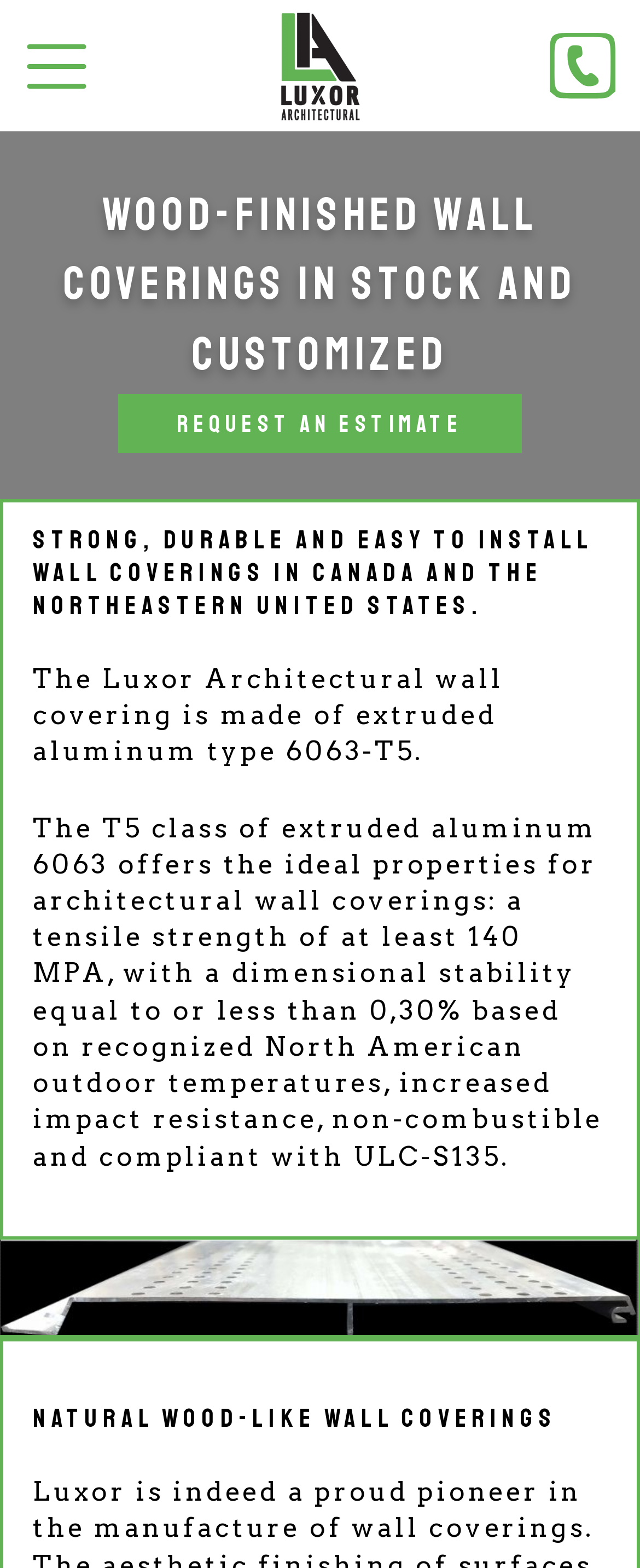What type of wall coverings are available?
Based on the screenshot, give a detailed explanation to answer the question.

I found this information by looking at the headings on the webpage, which mention wood-finished wall coverings and natural wood-like wall coverings. This suggests that the website offers different types of wall coverings with a wood-like finish.